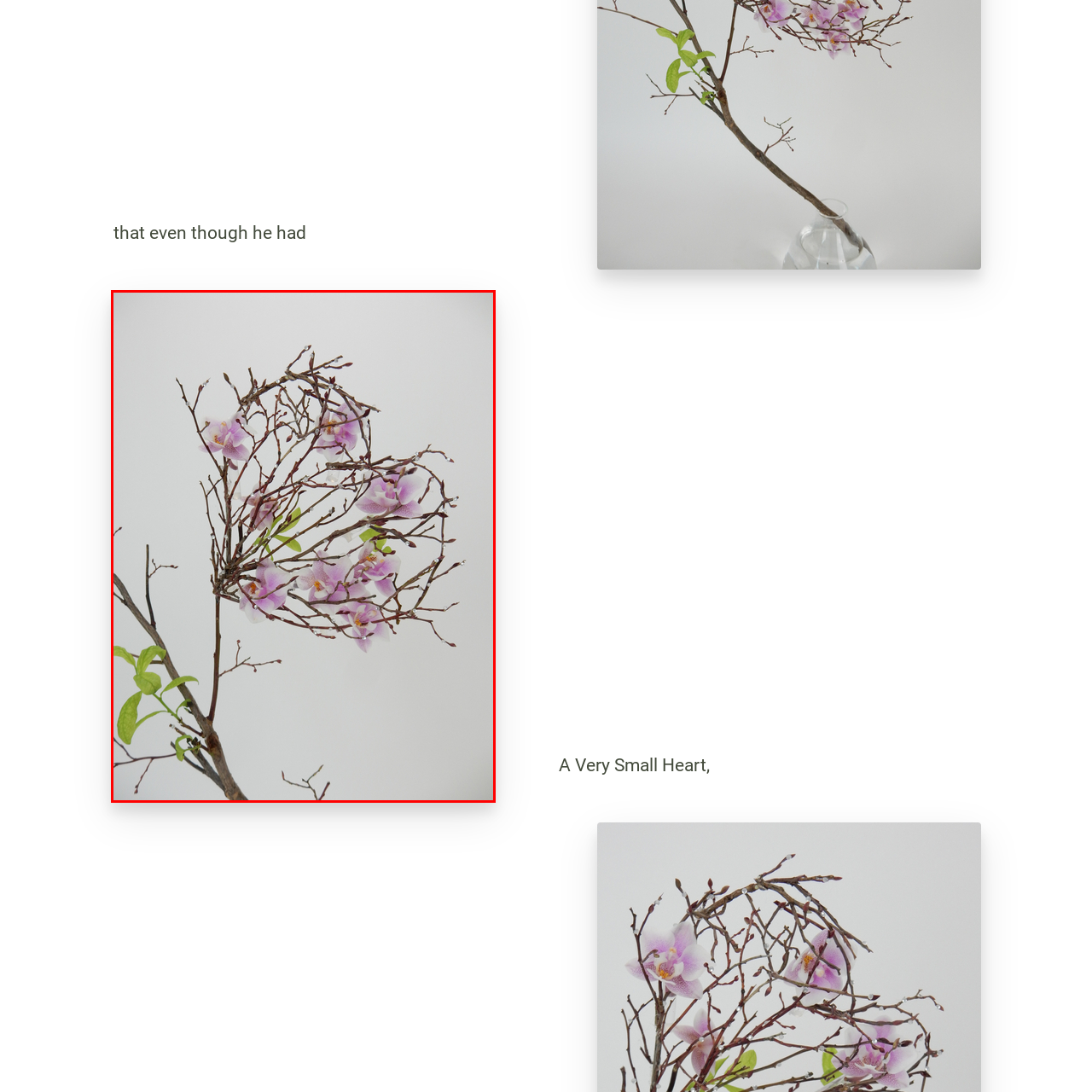What provides a refreshing splash of color? Analyze the image within the red bounding box and give a one-word or short-phrase response.

Green leaves